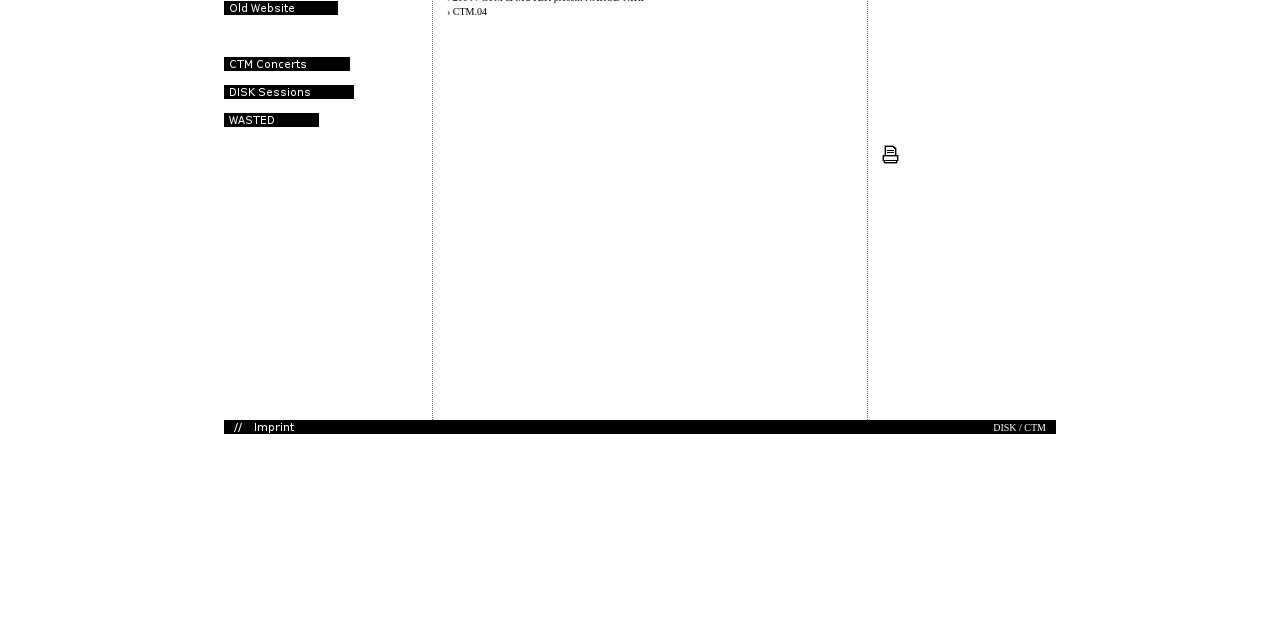Given the element description alt="DISK Sessions" name="img3760_71d0_14", specify the bounding box coordinates of the corresponding UI element in the format (top-left x, top-left y, bottom-right x, bottom-right y). All values must be between 0 and 1.

[0.175, 0.141, 0.277, 0.158]